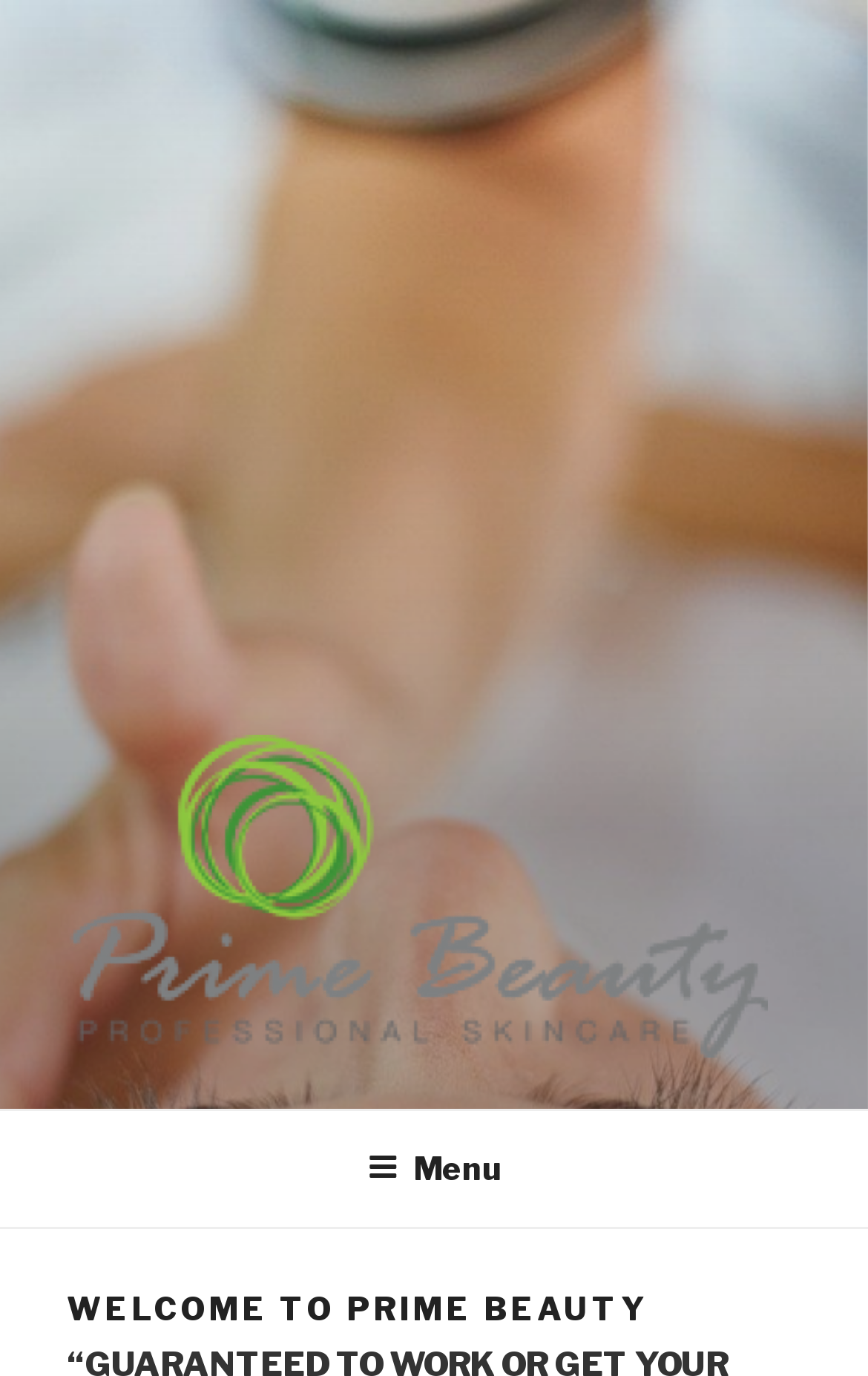Can you give a detailed response to the following question using the information from the image? What is the name of the logo?

The logo is an image element located at the top of the page, and it has the same text as the heading element 'PRIME BEAUTY' nearby, so I infer that the logo is named 'Prime Beauty'.